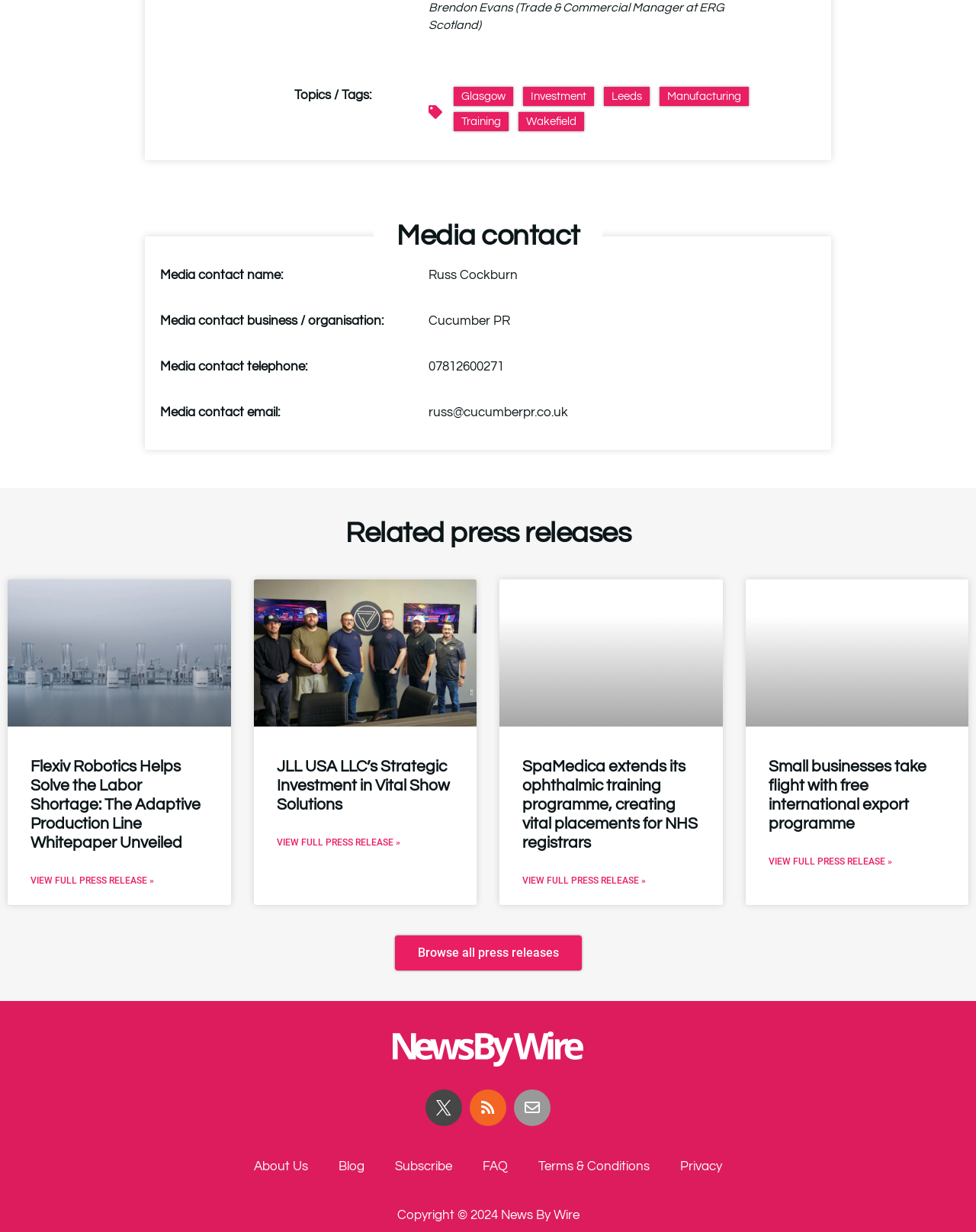Locate the bounding box coordinates of the clickable area needed to fulfill the instruction: "Contact Russ Cockburn".

[0.439, 0.292, 0.516, 0.303]